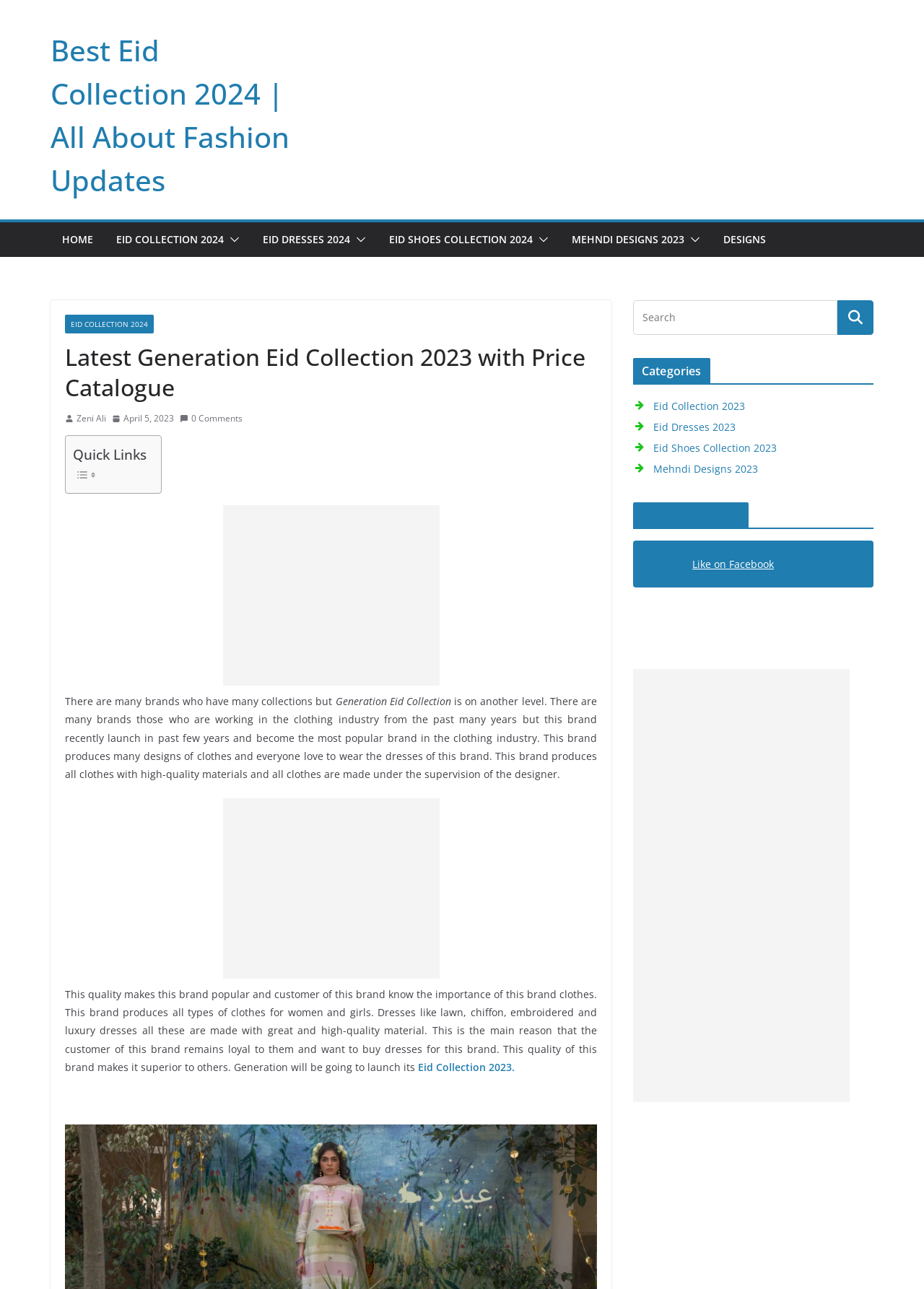How many types of clothes are mentioned on this webpage?
Provide an in-depth and detailed answer to the question.

Based on the webpage content, five types of clothes are mentioned: lawn, chiffon, embroidered, luxury dresses, and shoes.